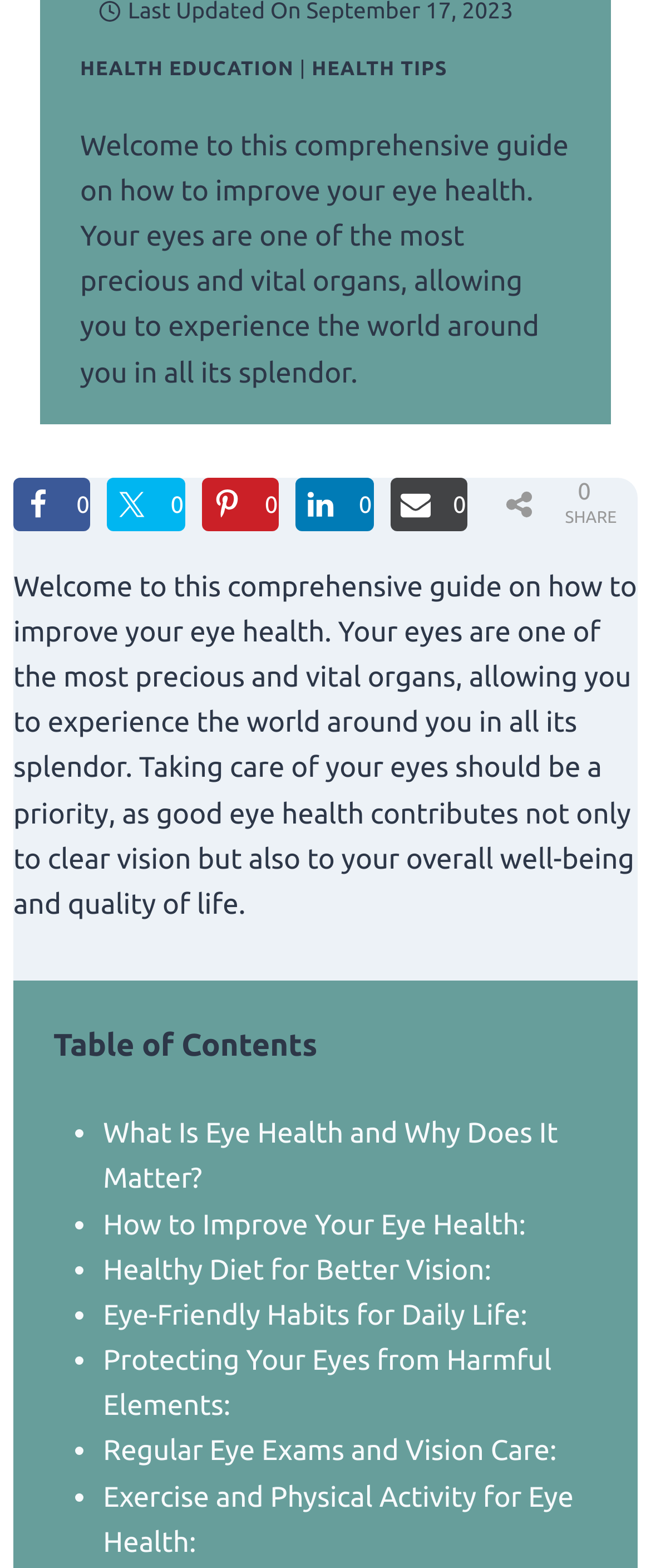How many social media sharing options are available?
Please respond to the question thoroughly and include all relevant details.

There are five social media sharing options available, including Facebook, Twitter, Pinterest, LinkedIn, and Email, as indicated by the links and icons in the sharing section.